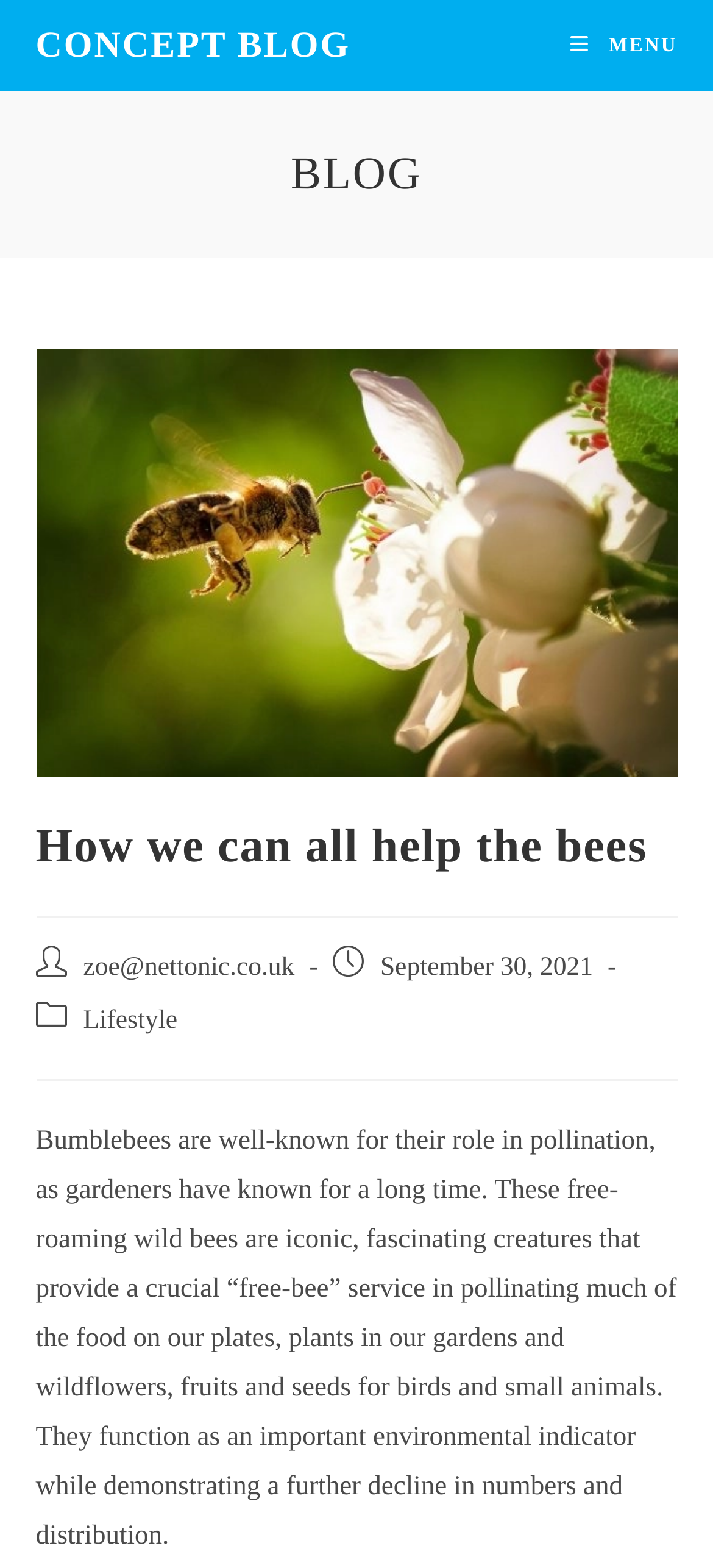Respond with a single word or phrase for the following question: 
When was the current blog post published?

September 30, 2021